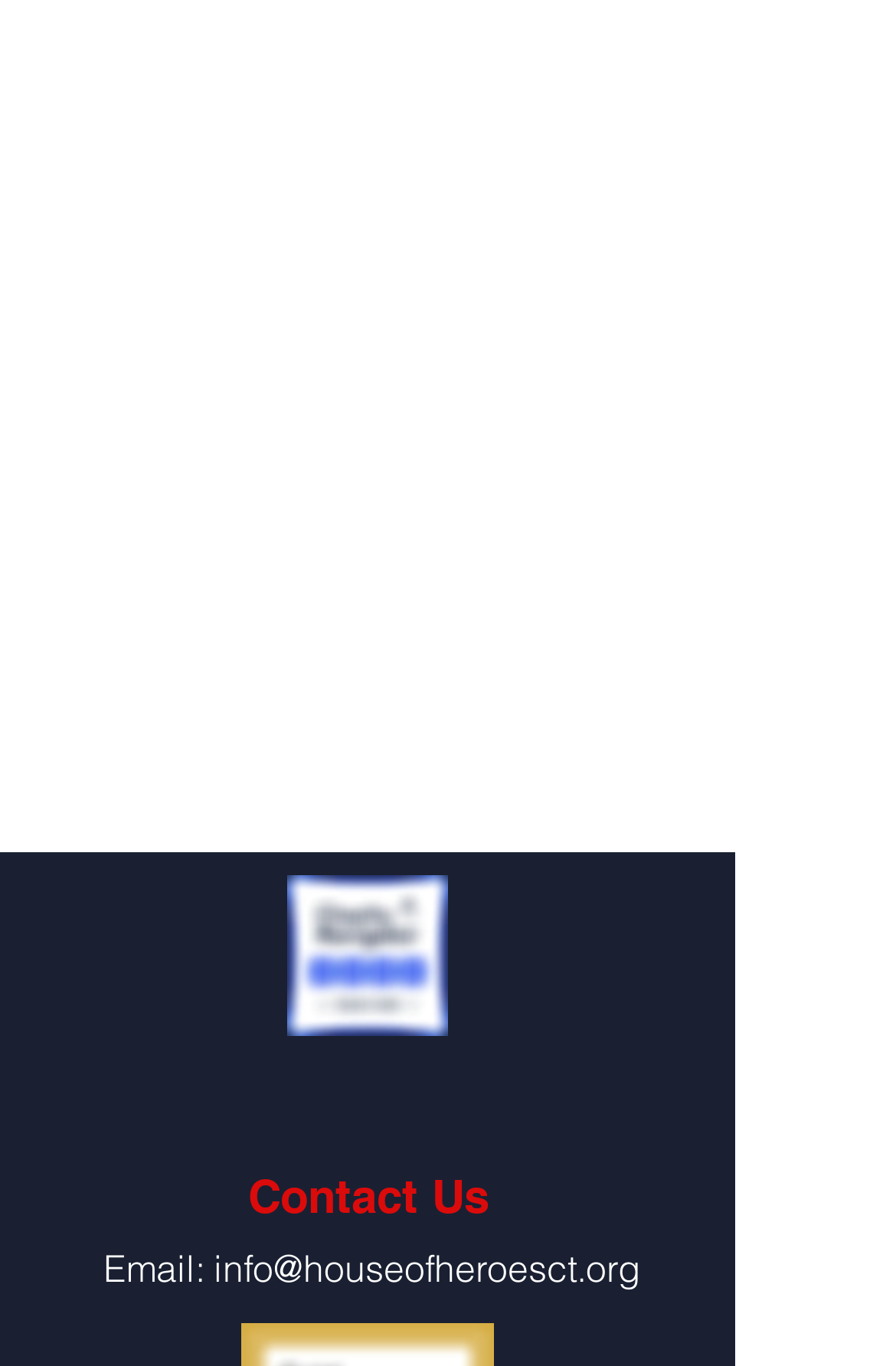Give a one-word or short phrase answer to this question: 
What is the text above the email address?

Email: